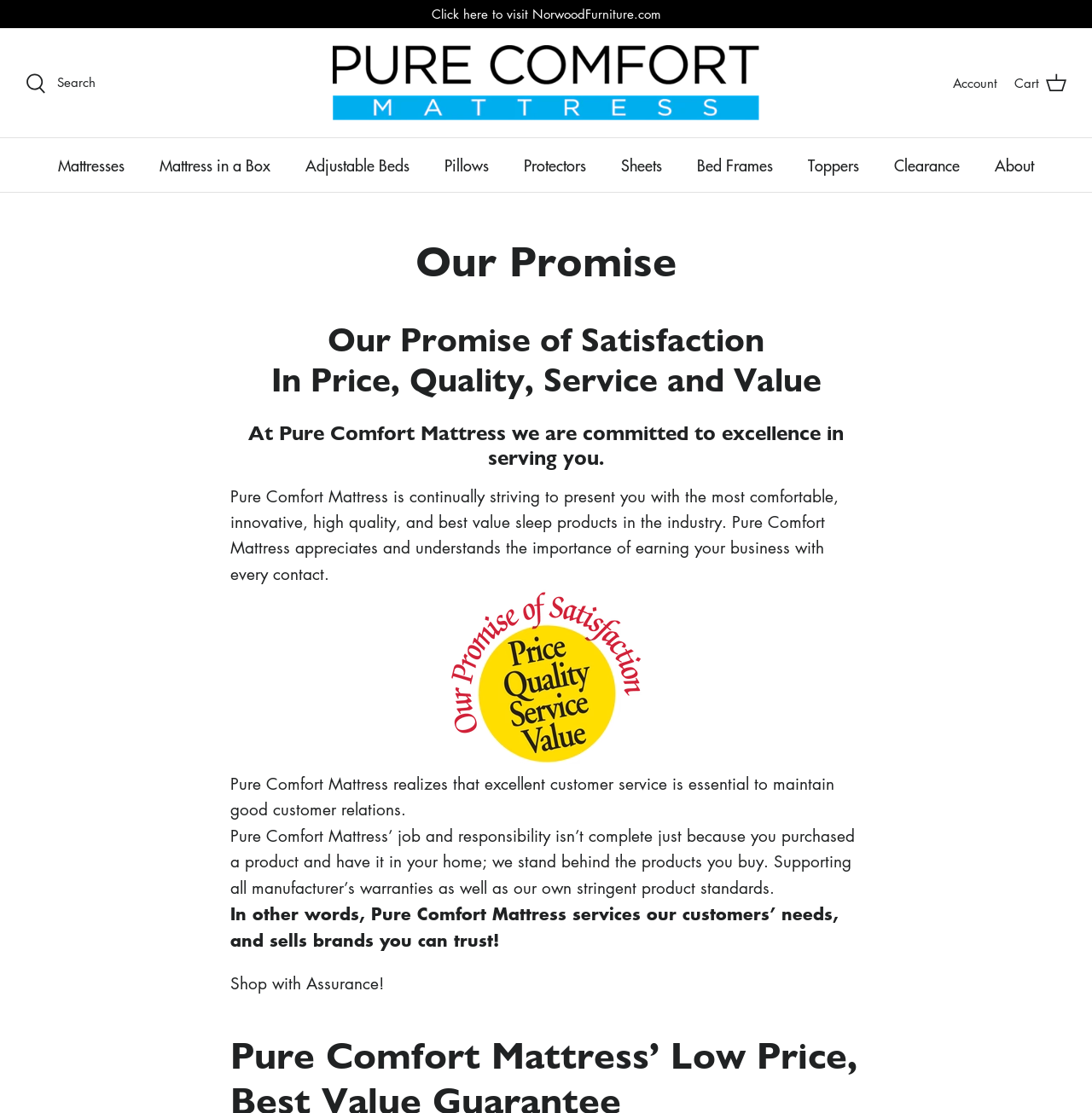Please specify the bounding box coordinates in the format (top-left x, top-left y, bottom-right x, bottom-right y), with all values as floating point numbers between 0 and 1. Identify the bounding box of the UI element described by: Sheets

[0.555, 0.124, 0.62, 0.173]